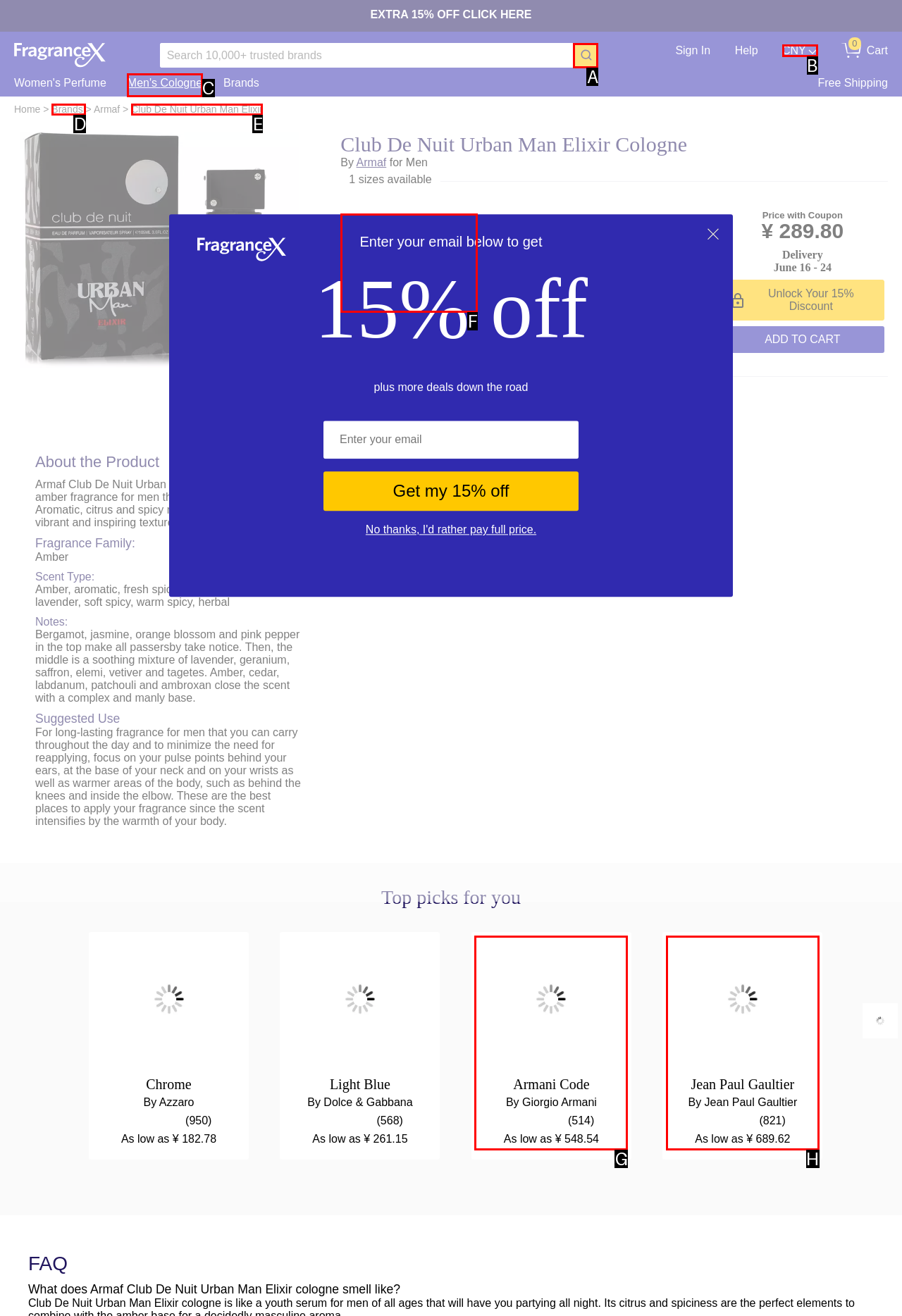Given the description: aria-label="Click to zoom" name="zoom-product", identify the HTML element that fits best. Respond with the letter of the correct option from the choices.

F